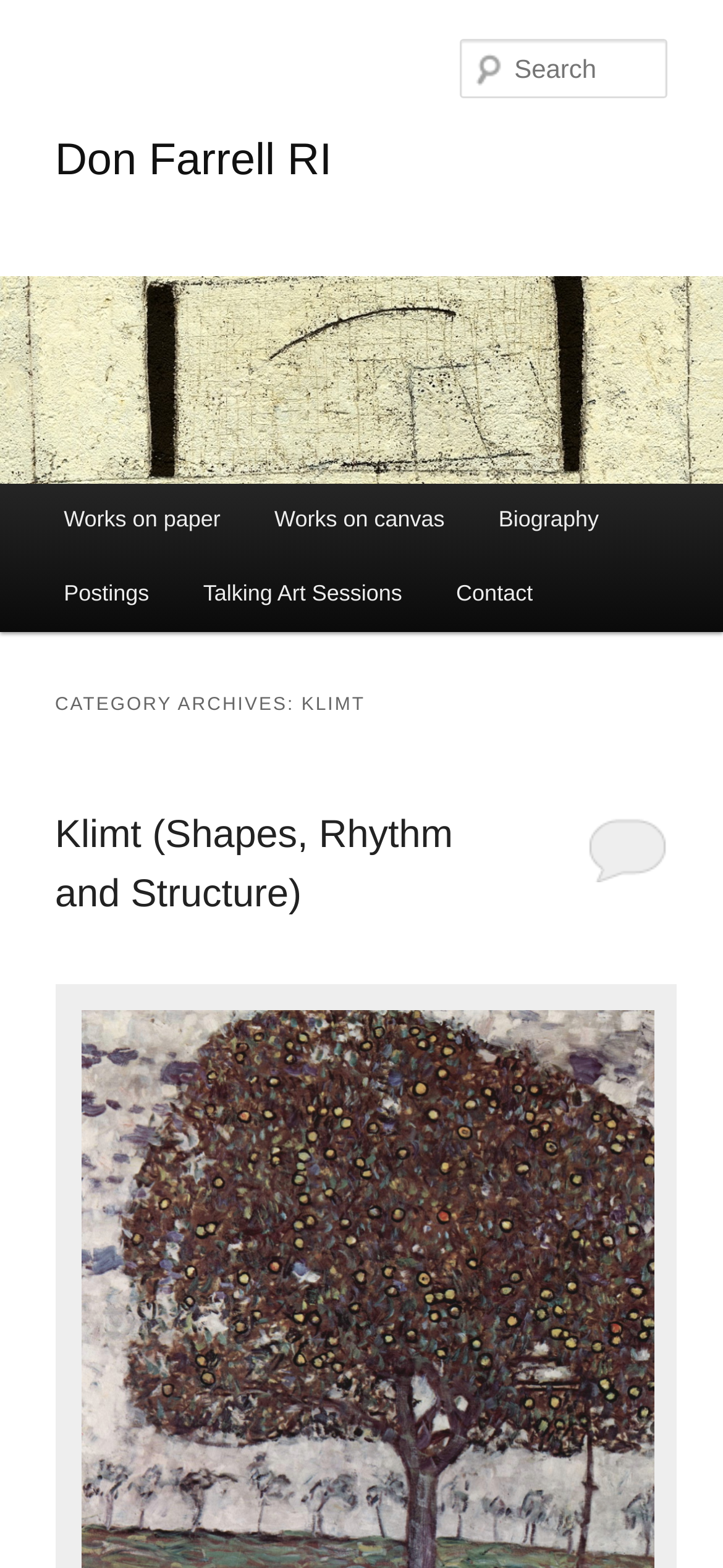Identify the bounding box of the UI element described as follows: "Works on canvas". Provide the coordinates as four float numbers in the range of 0 to 1 [left, top, right, bottom].

[0.342, 0.309, 0.652, 0.356]